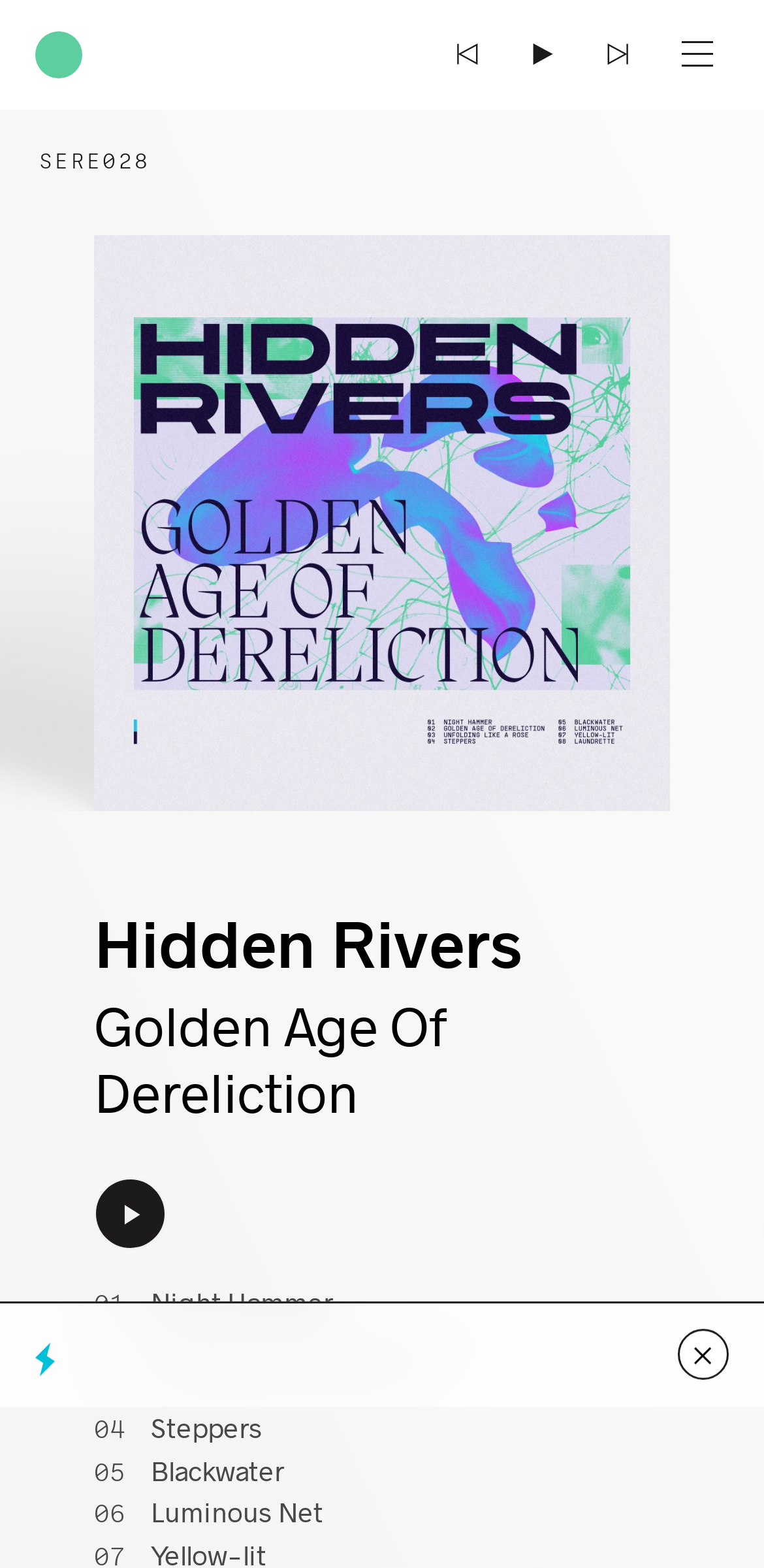What is the name of the album?
Using the image, answer in one word or phrase.

Golden Age Of Dereliction